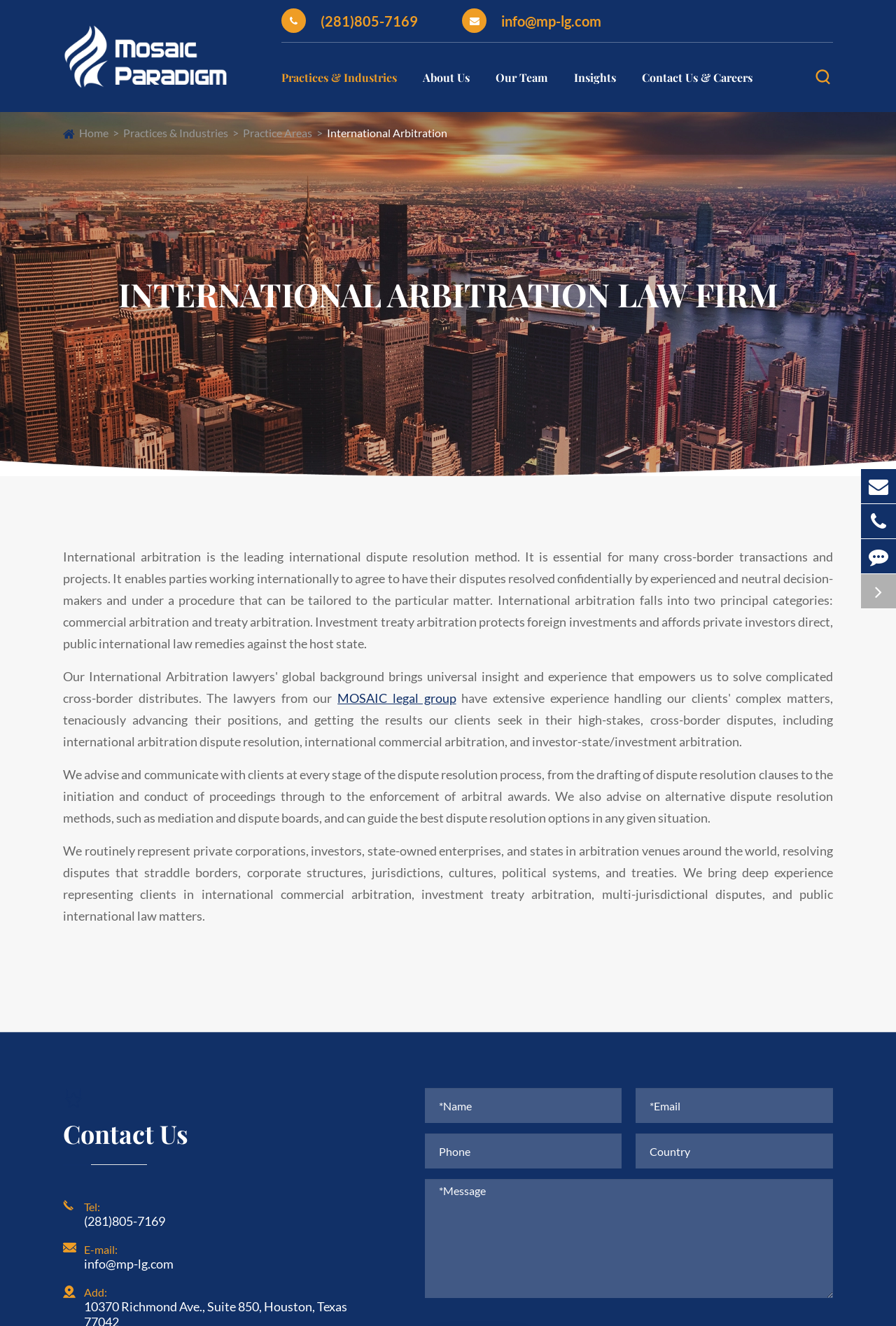How can I contact the law firm?
Based on the image, answer the question with as much detail as possible.

I can contact the law firm through email by clicking on the 'info@mp-lg.com' link or by calling the phone number '(281)805-7169', which are both provided in the top-right corner of the webpage and also in the footer section.